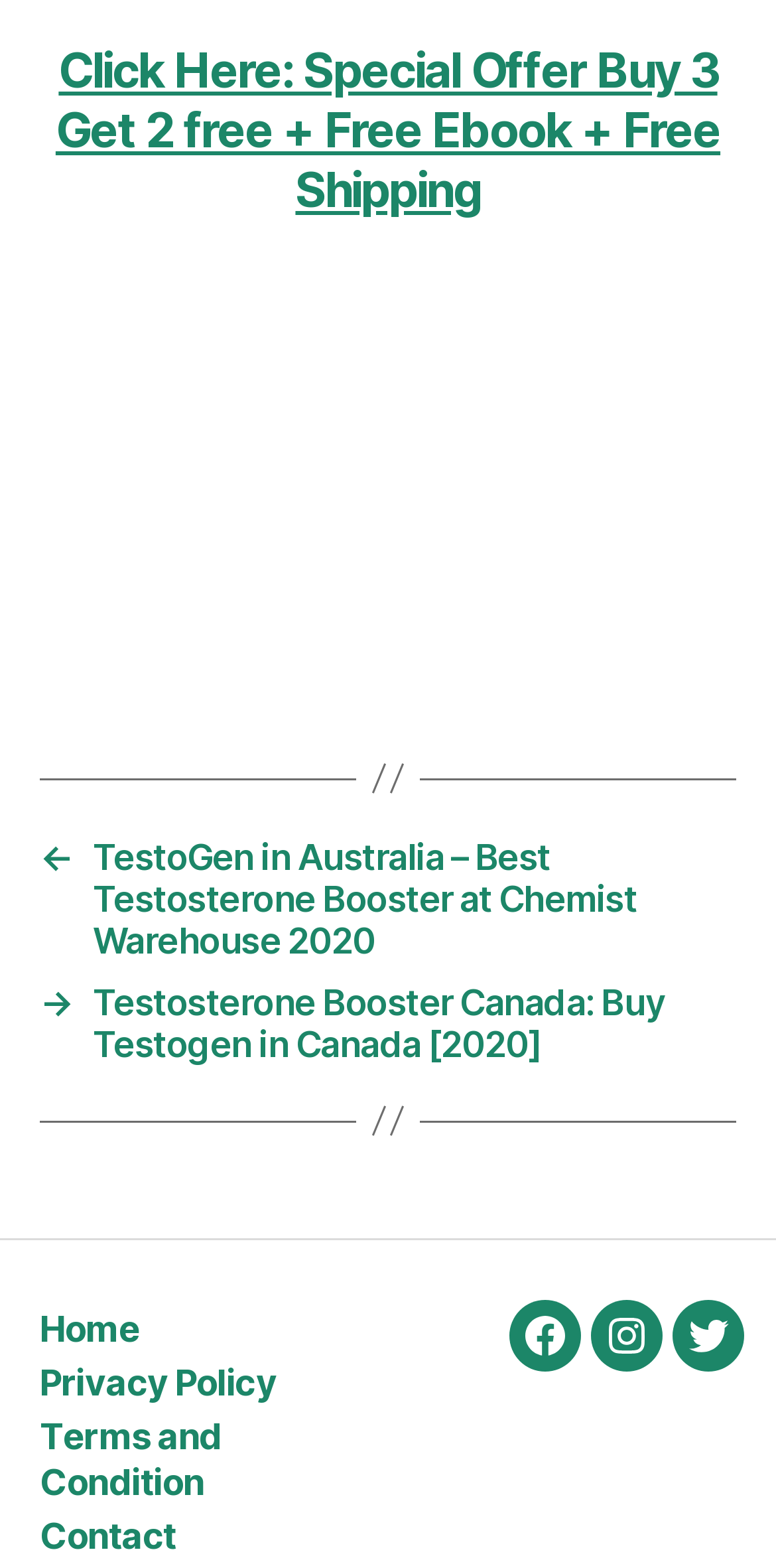What is the topic of the webpage?
Please use the image to provide an in-depth answer to the question.

The webpage has multiple links and text mentions related to testosterone boosters, such as 'TestoGen in Australia', 'Testosterone Booster Canada', and 'testosterone pills'. This suggests that the webpage is focused on providing information or promoting products related to testosterone boosters.